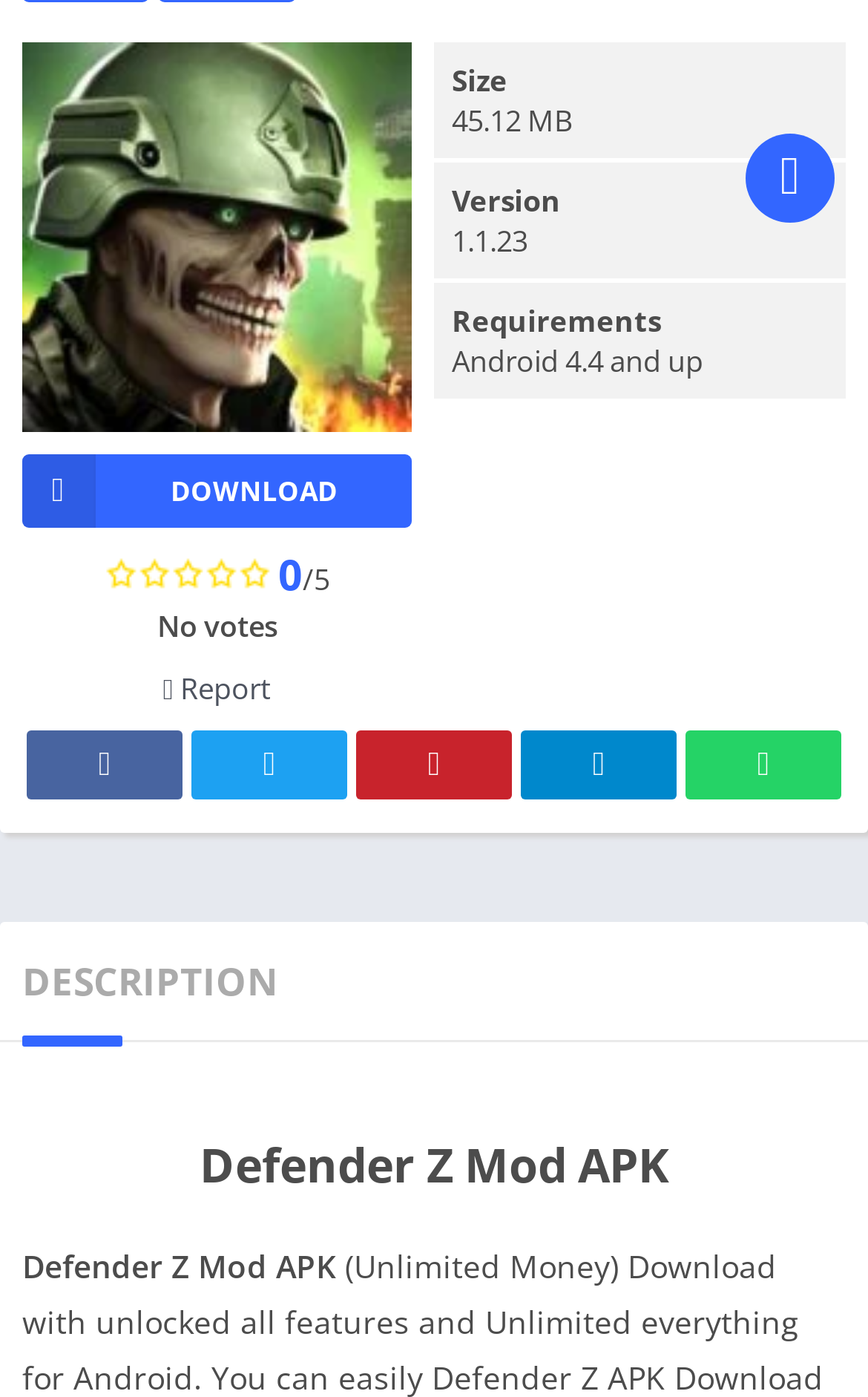Please answer the following question using a single word or phrase: 
How many social media links are available?

5